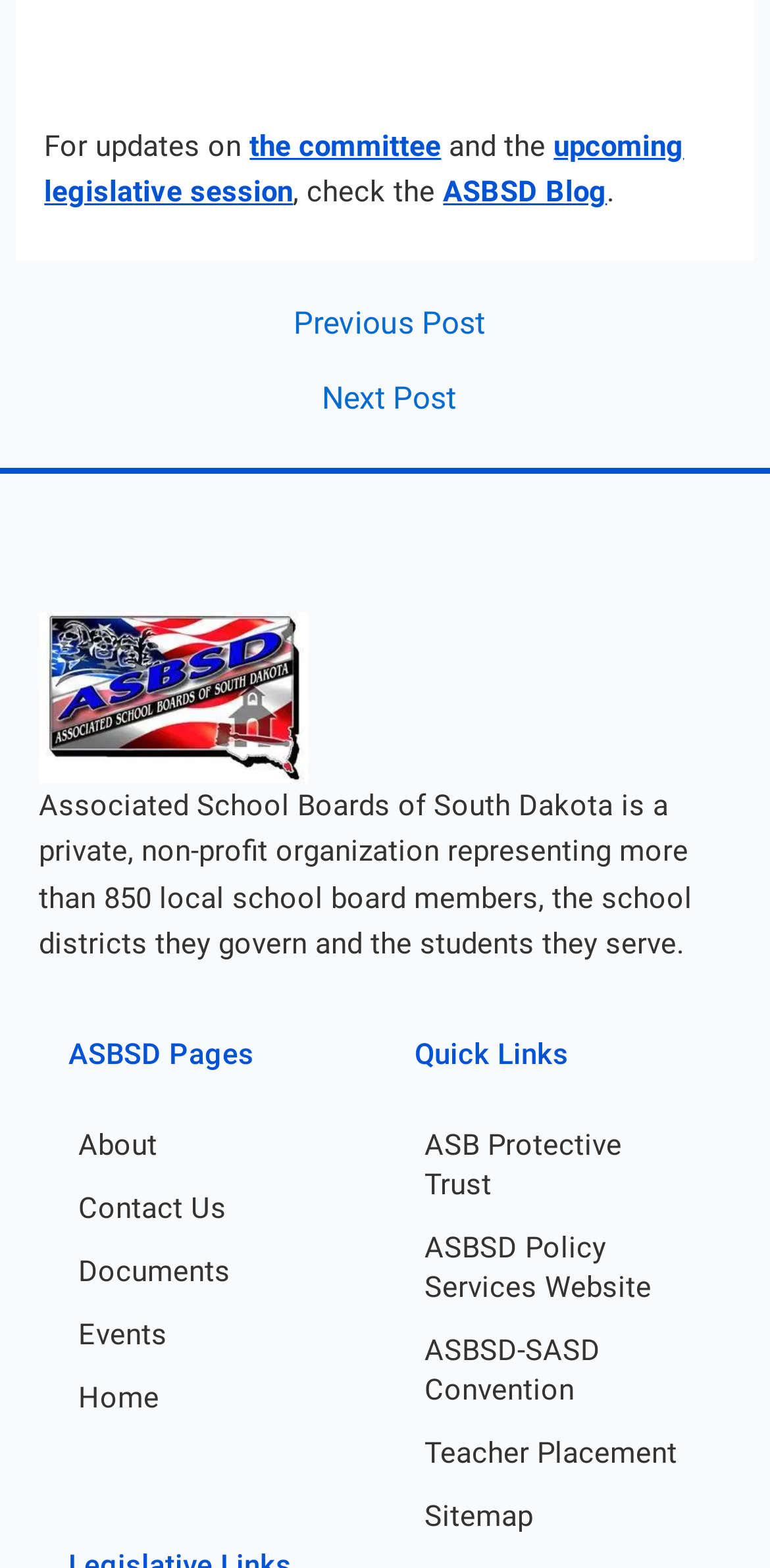Please find the bounding box coordinates for the clickable element needed to perform this instruction: "Go to the About page".

[0.05, 0.709, 0.5, 0.75]